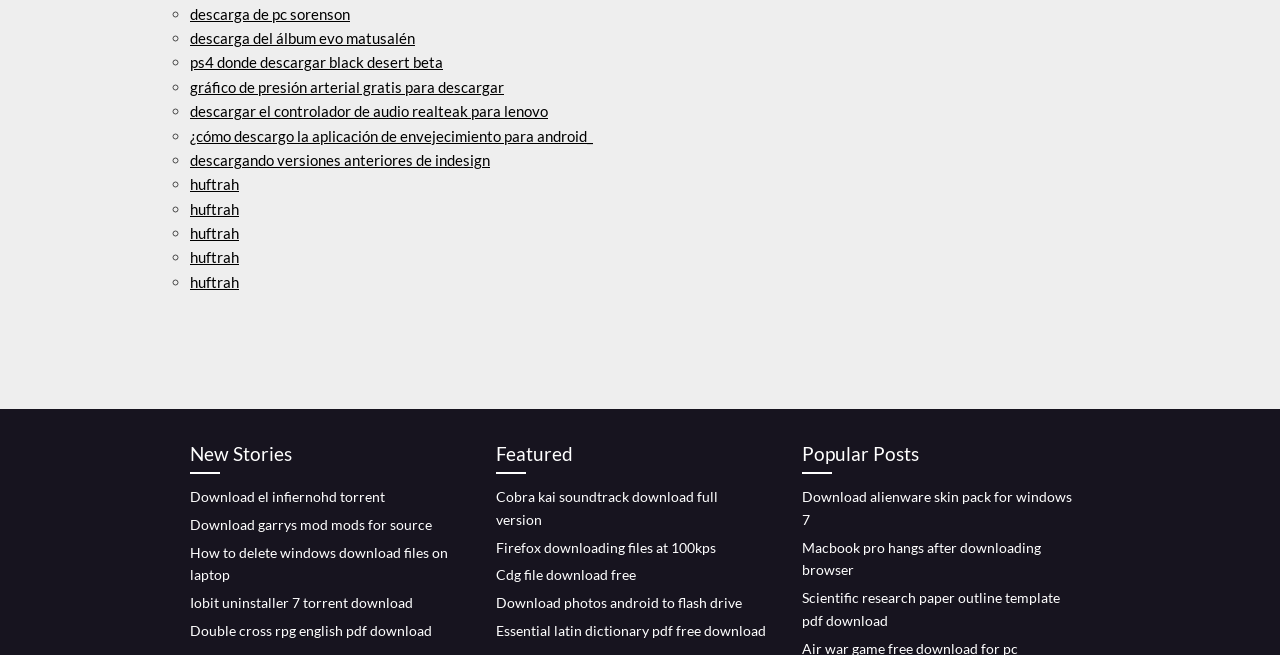By analyzing the image, answer the following question with a detailed response: What is the purpose of the '◦' symbols on the webpage?

The '◦' symbols are used as list markers to separate and organize the download links on the webpage. They are consistently used throughout the list, indicating that they serve a functional purpose in visually distinguishing between individual list items.